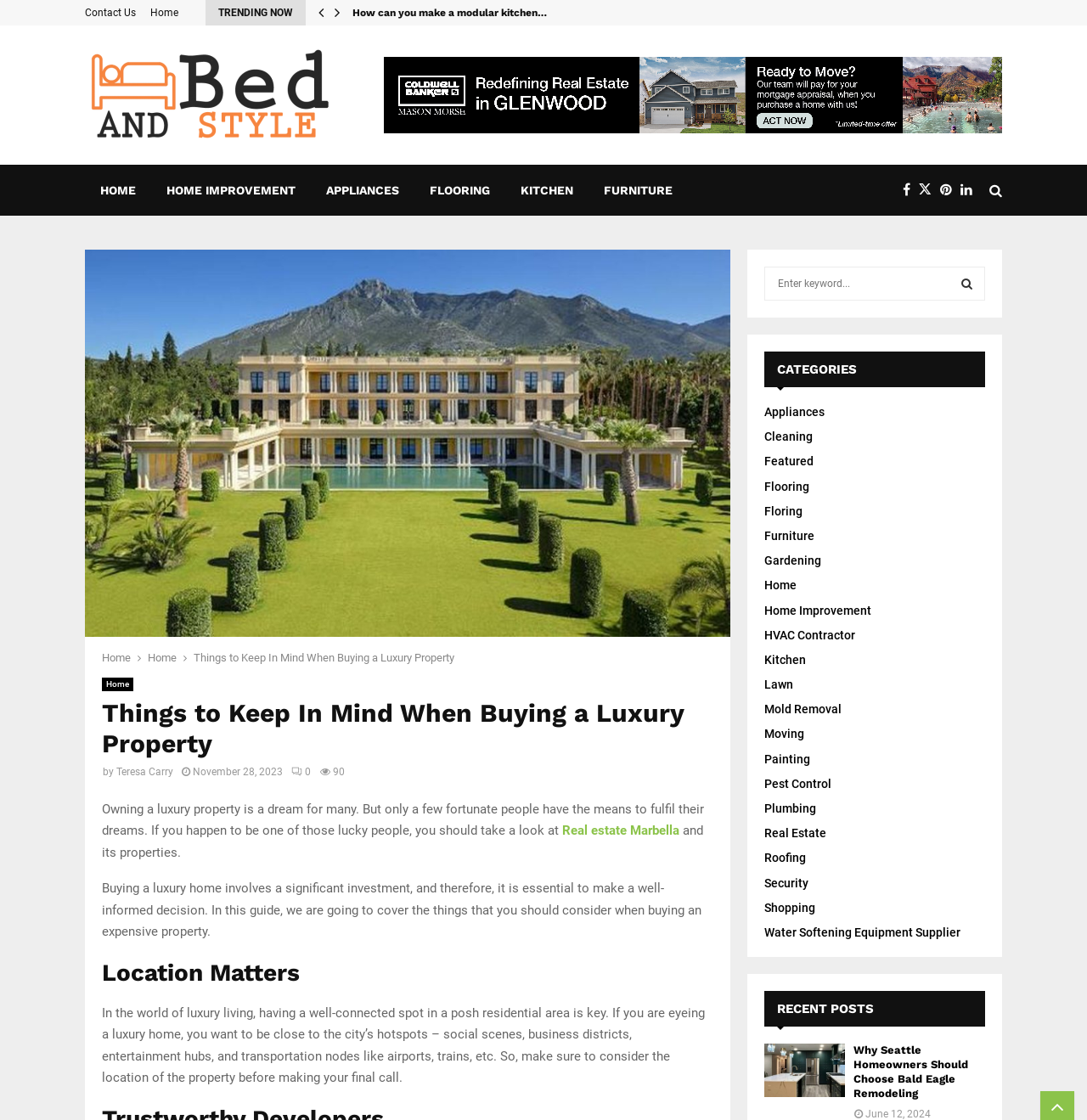Determine the bounding box coordinates of the clickable area required to perform the following instruction: "View the 'Why Seattle Homeowners Should Choose Bald Eagle Remodeling' post". The coordinates should be represented as four float numbers between 0 and 1: [left, top, right, bottom].

[0.785, 0.932, 0.891, 0.982]